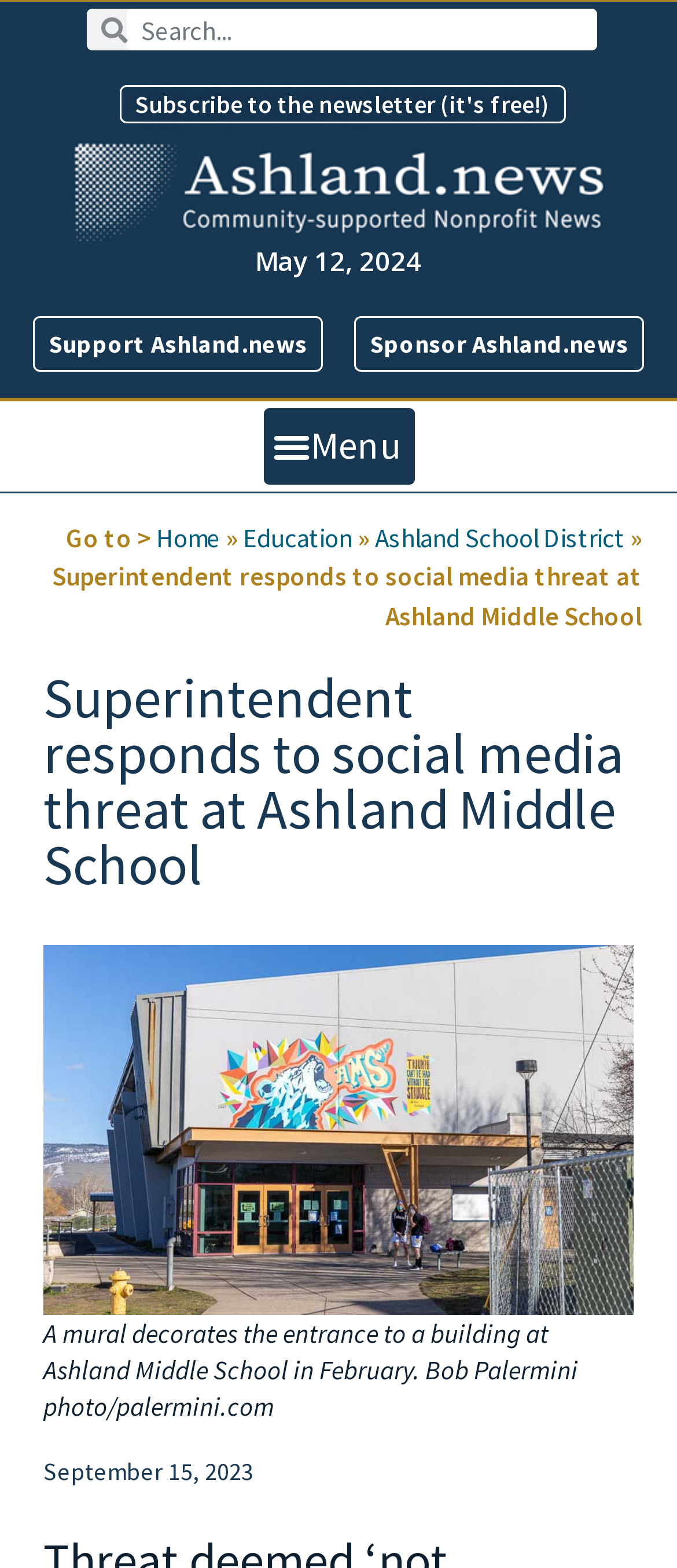Determine the bounding box of the UI element mentioned here: "Education". The coordinates must be in the format [left, top, right, bottom] with values ranging from 0 to 1.

[0.359, 0.332, 0.521, 0.353]